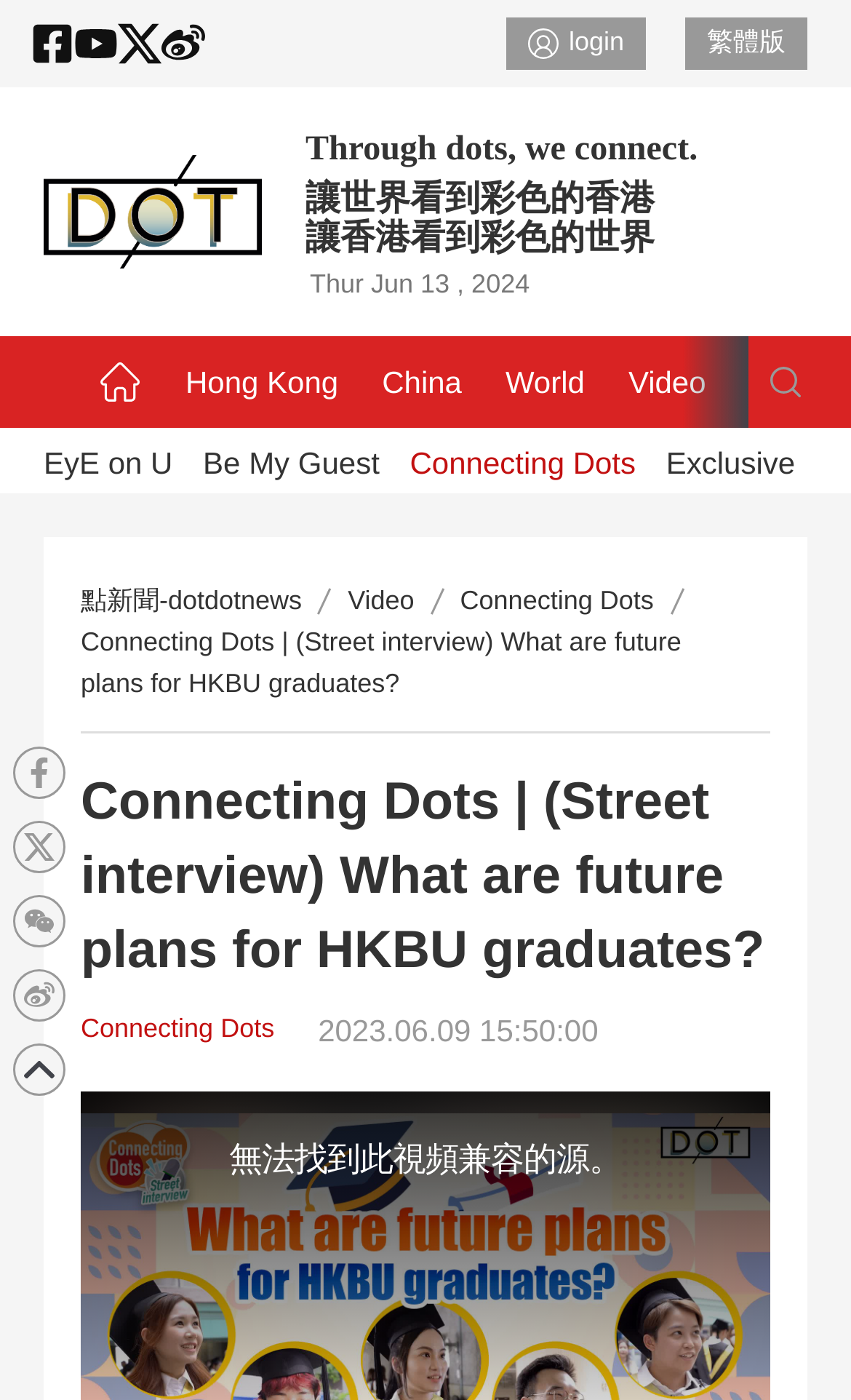What are the social media platforms available for sharing?
Can you offer a detailed and complete answer to this question?

The social media platforms available for sharing can be found at the bottom of the webpage, where there are links to share the content on Facebook, Twitter, 微信, and 微博.